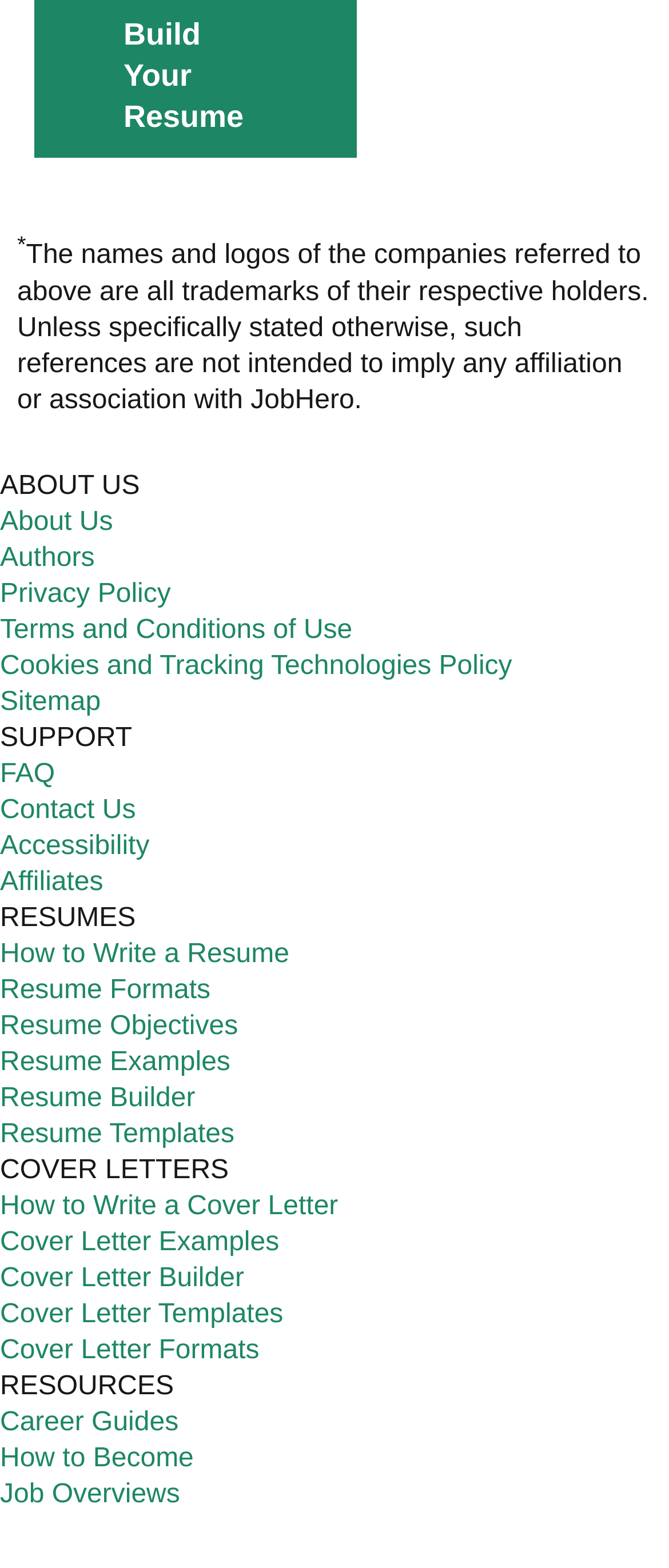Locate the bounding box coordinates of the element that needs to be clicked to carry out the instruction: "Go to the 'Career Guides' resource". The coordinates should be given as four float numbers ranging from 0 to 1, i.e., [left, top, right, bottom].

[0.0, 0.897, 0.267, 0.916]